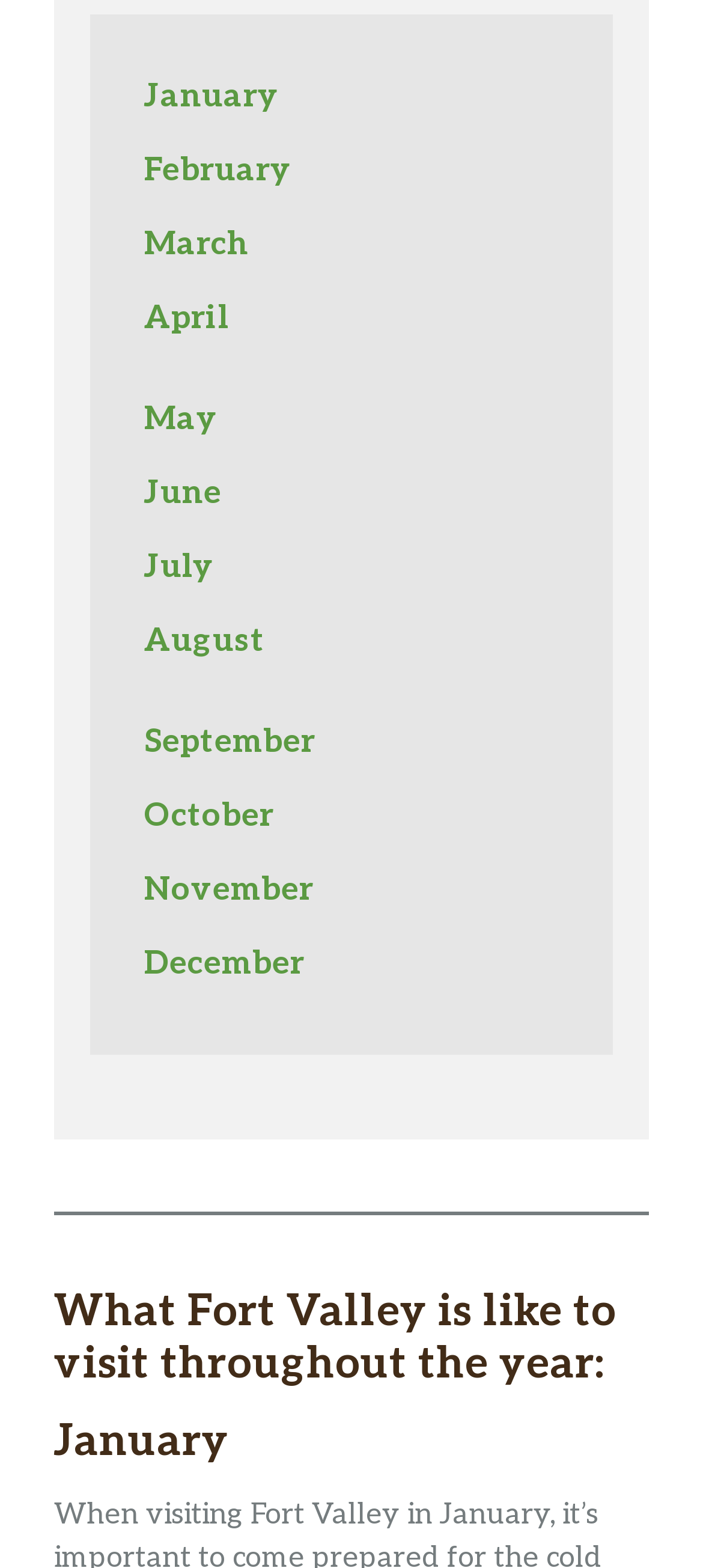Locate the bounding box coordinates of the clickable area to execute the instruction: "Learn about December". Provide the coordinates as four float numbers between 0 and 1, represented as [left, top, right, bottom].

[0.205, 0.603, 0.433, 0.627]